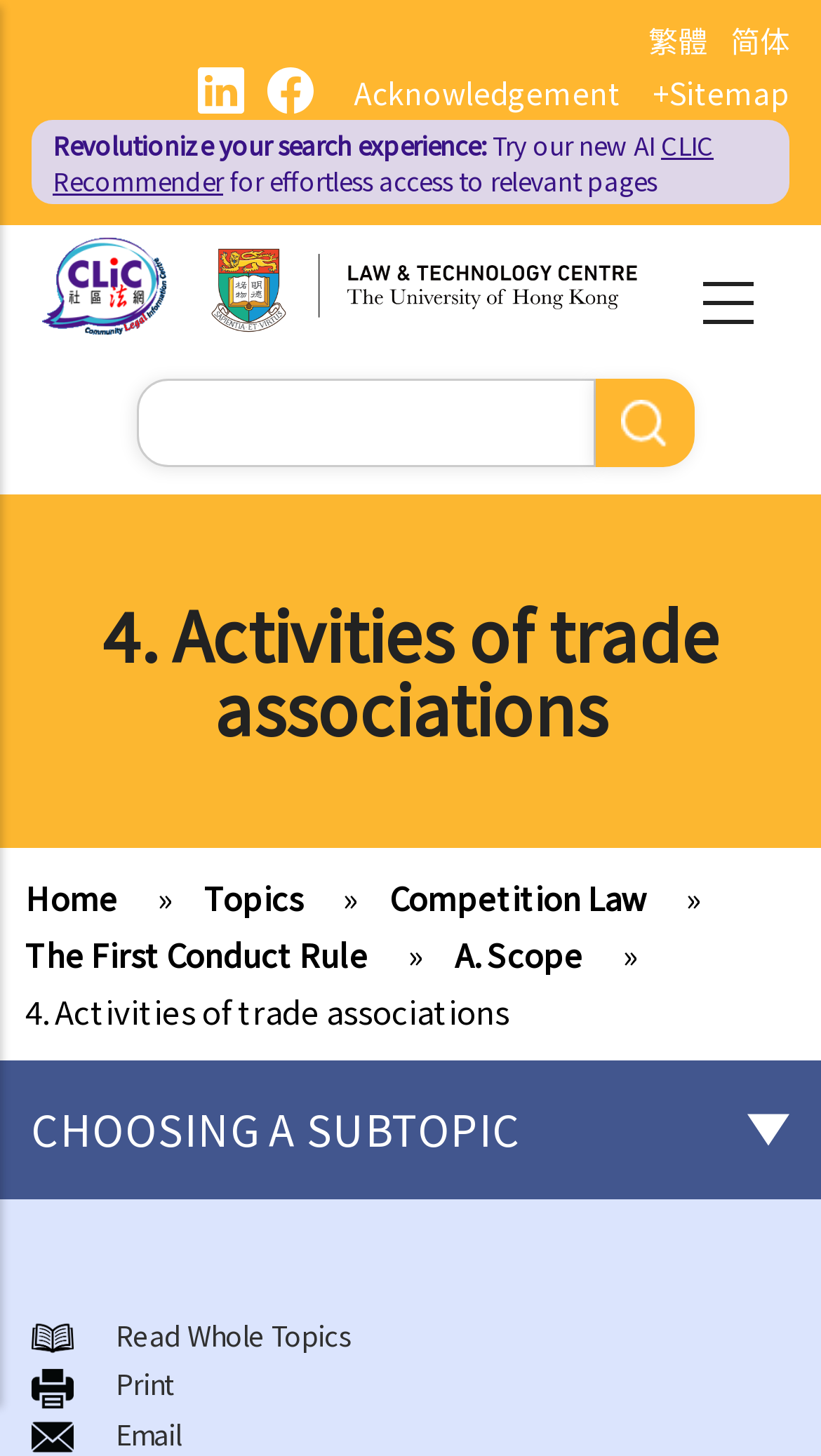Can you specify the bounding box coordinates for the region that should be clicked to fulfill this instruction: "Read whole topics".

[0.141, 0.903, 0.431, 0.93]